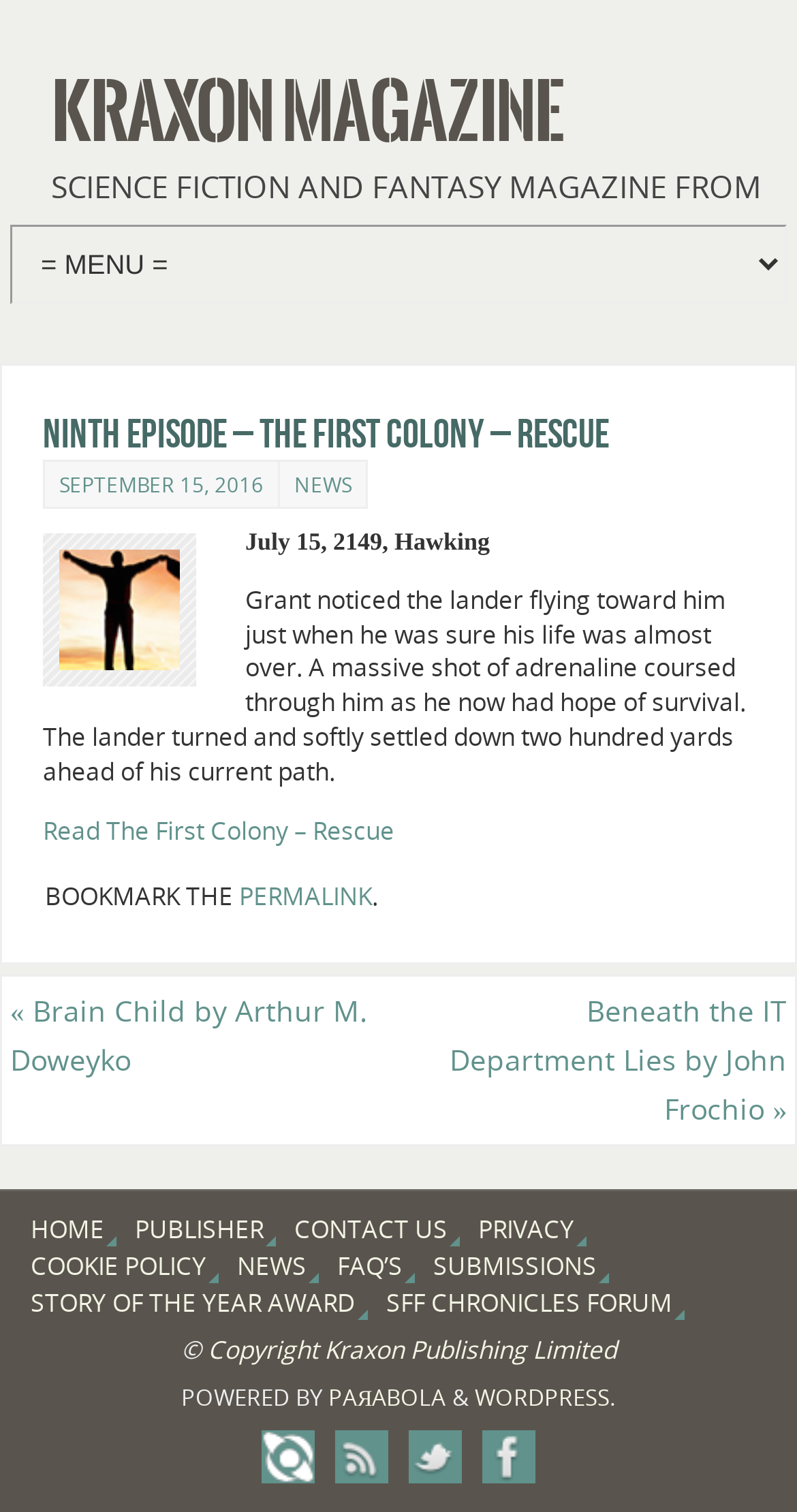Who is the author of the episode?
Carefully analyze the image and provide a detailed answer to the question.

The author of the episode is not specified on the webpage. Although there are links to other authors and stories, the author of this specific episode is not mentioned.